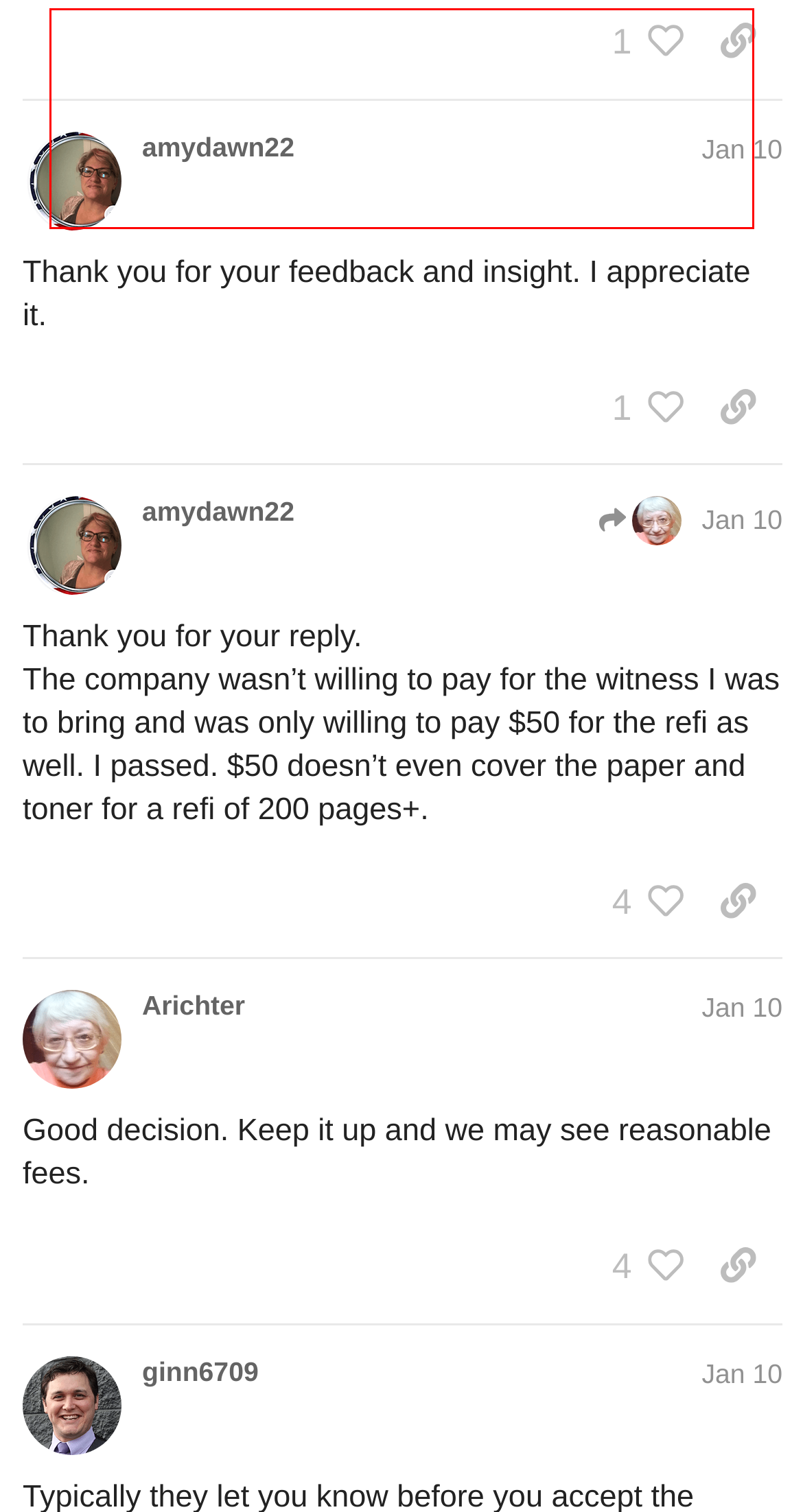Using the provided screenshot of a webpage, recognize the text inside the red rectangle bounding box by performing OCR.

Respect the views of other members - It is okay to disagree with other forum members, just keep the dialogue positive. Do not bully, harass or threaten other members overtly or covertly. Do not expose another member’s identity.